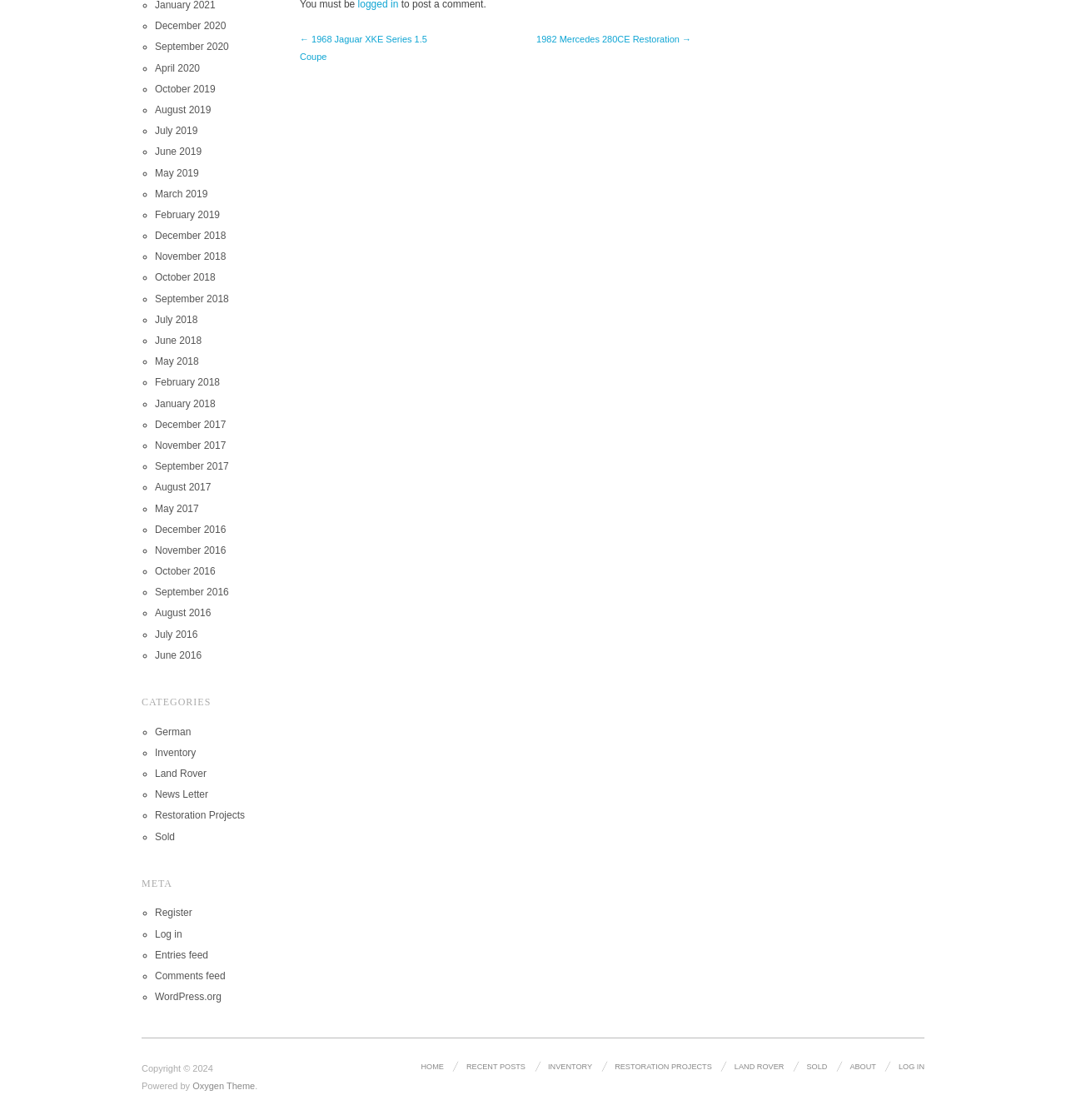Please locate the bounding box coordinates of the element that should be clicked to achieve the given instruction: "Browse German category".

[0.145, 0.648, 0.179, 0.658]